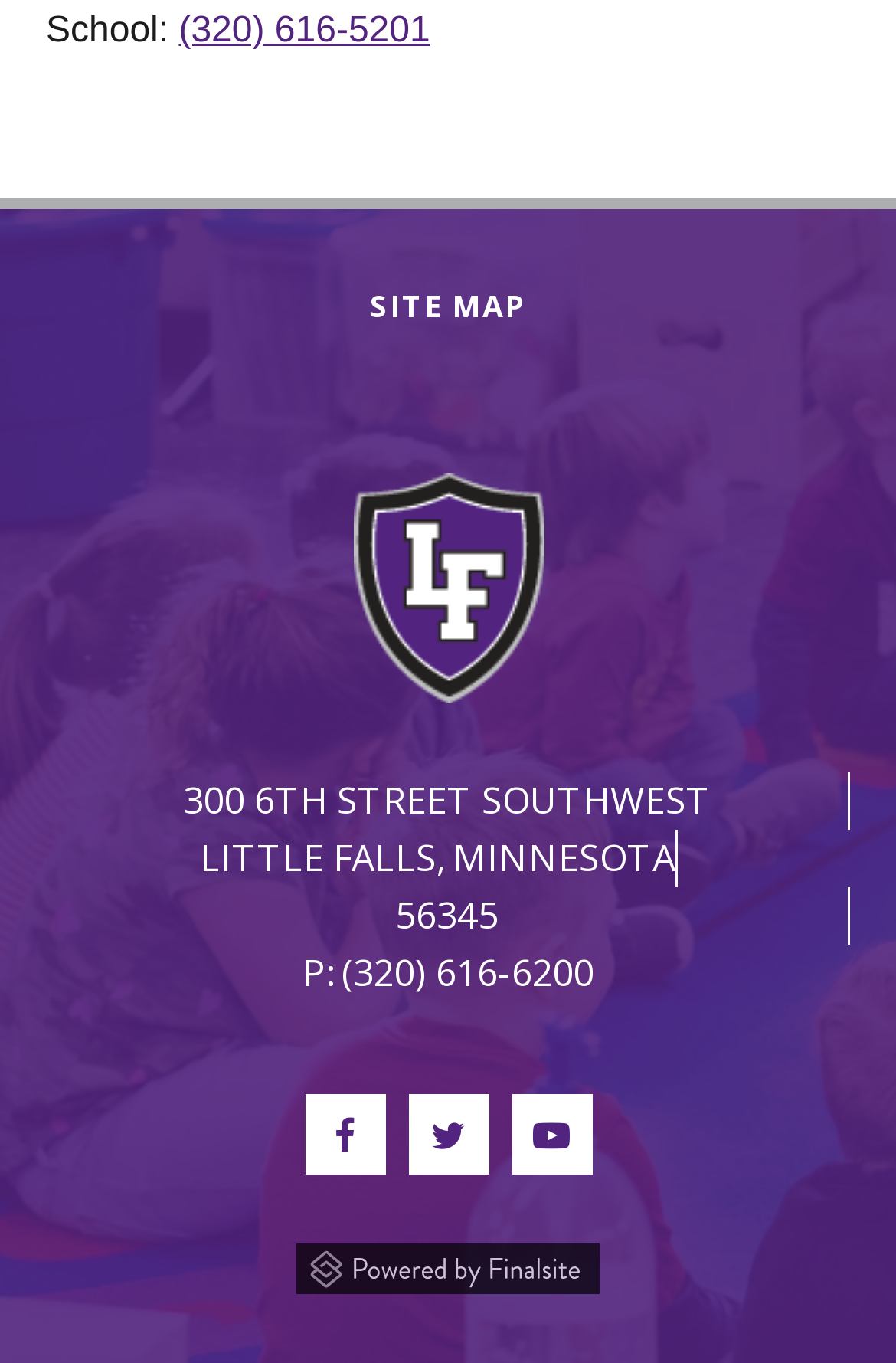Please identify the bounding box coordinates of the clickable region that I should interact with to perform the following instruction: "Check the school's address". The coordinates should be expressed as four float numbers between 0 and 1, i.e., [left, top, right, bottom].

[0.204, 0.569, 0.794, 0.606]